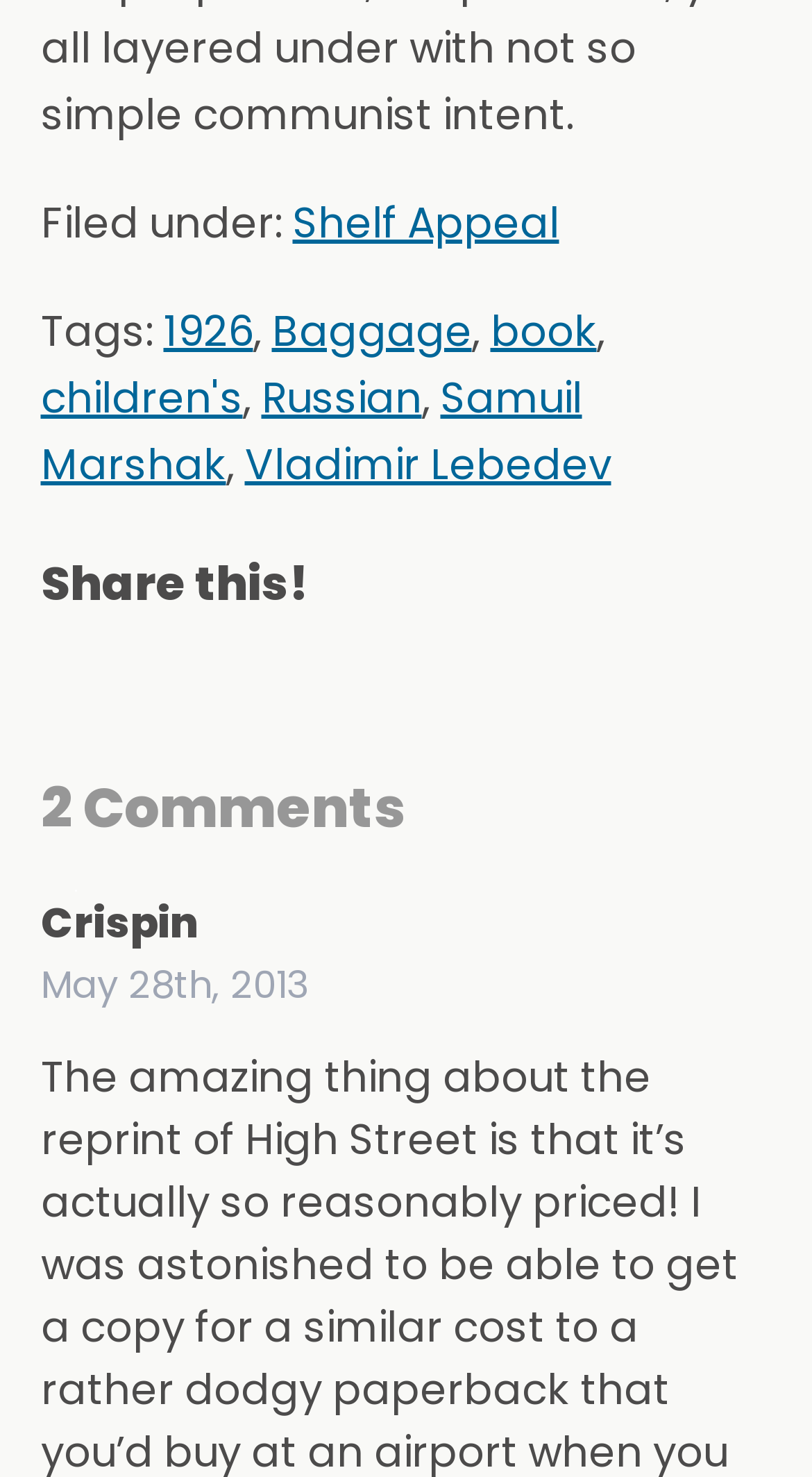How many comments are there on this post?
Use the screenshot to answer the question with a single word or phrase.

2